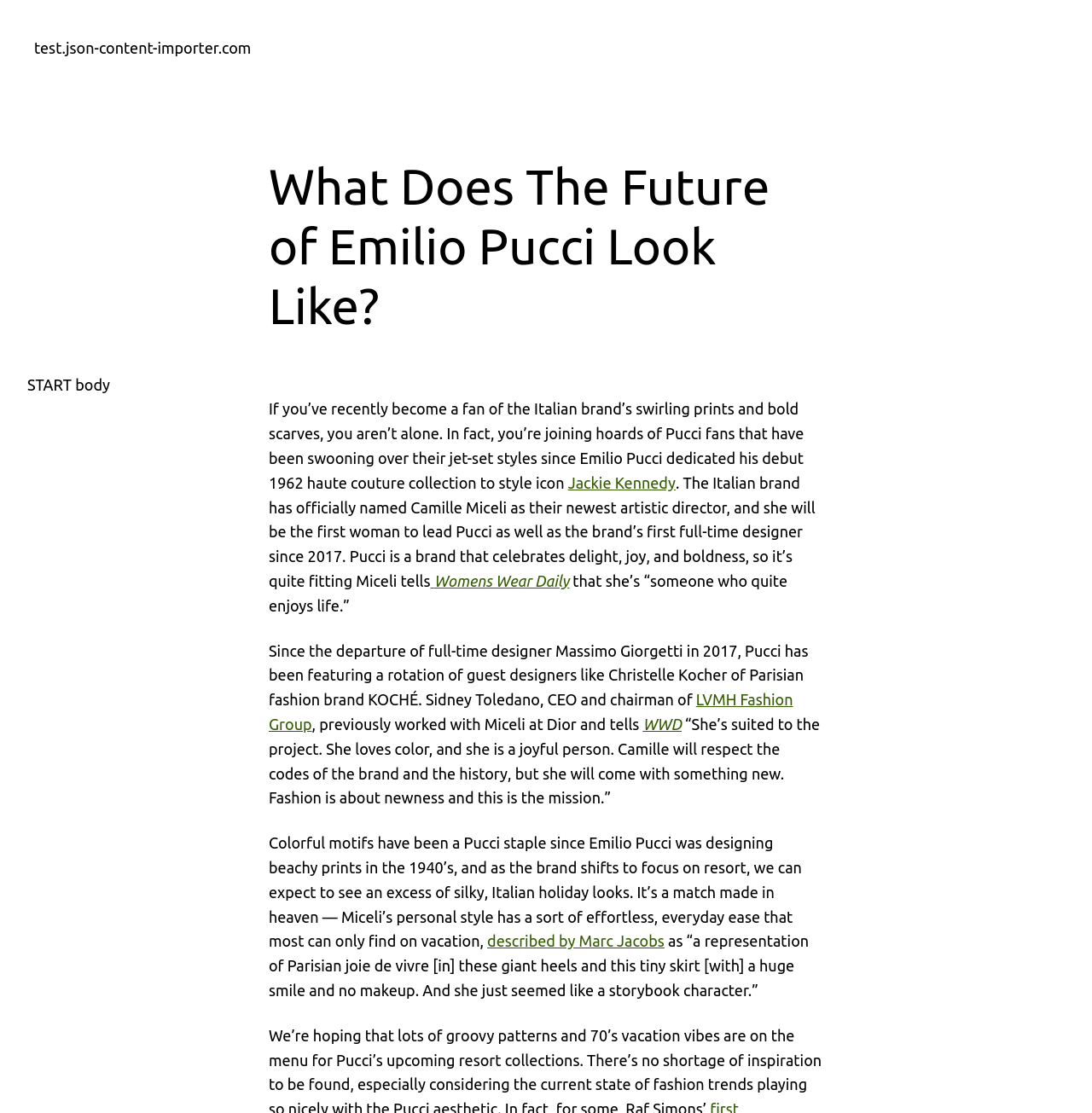How is Camille Miceli's personal style described?
Examine the webpage screenshot and provide an in-depth answer to the question.

According to the article, Camille Miceli's personal style is described as effortless and everyday, with a sort of ease that most people can only find on vacation.